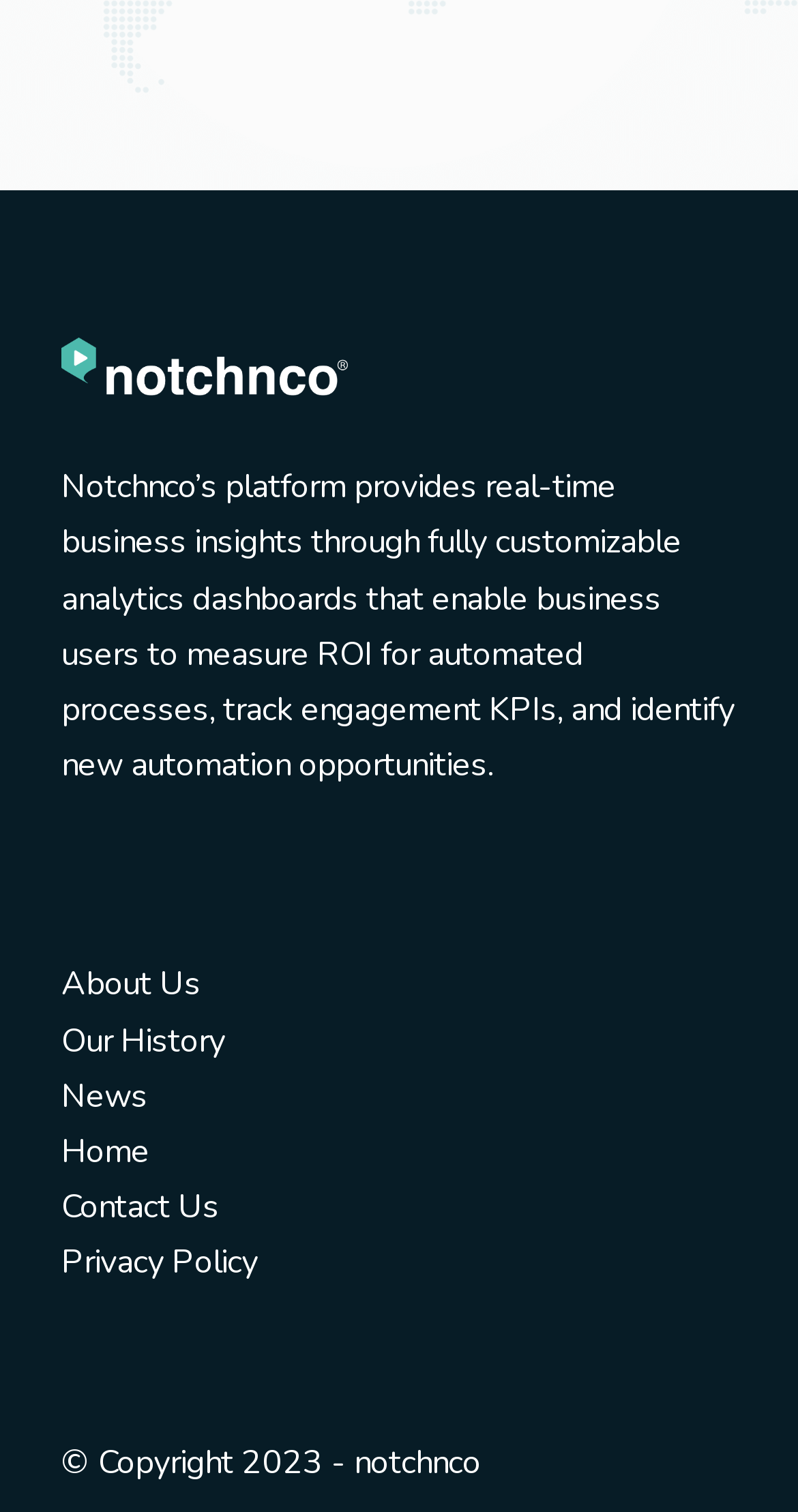Return the bounding box coordinates of the UI element that corresponds to this description: "Copy". The coordinates must be given as four float numbers in the range of 0 and 1, [left, top, right, bottom].

None